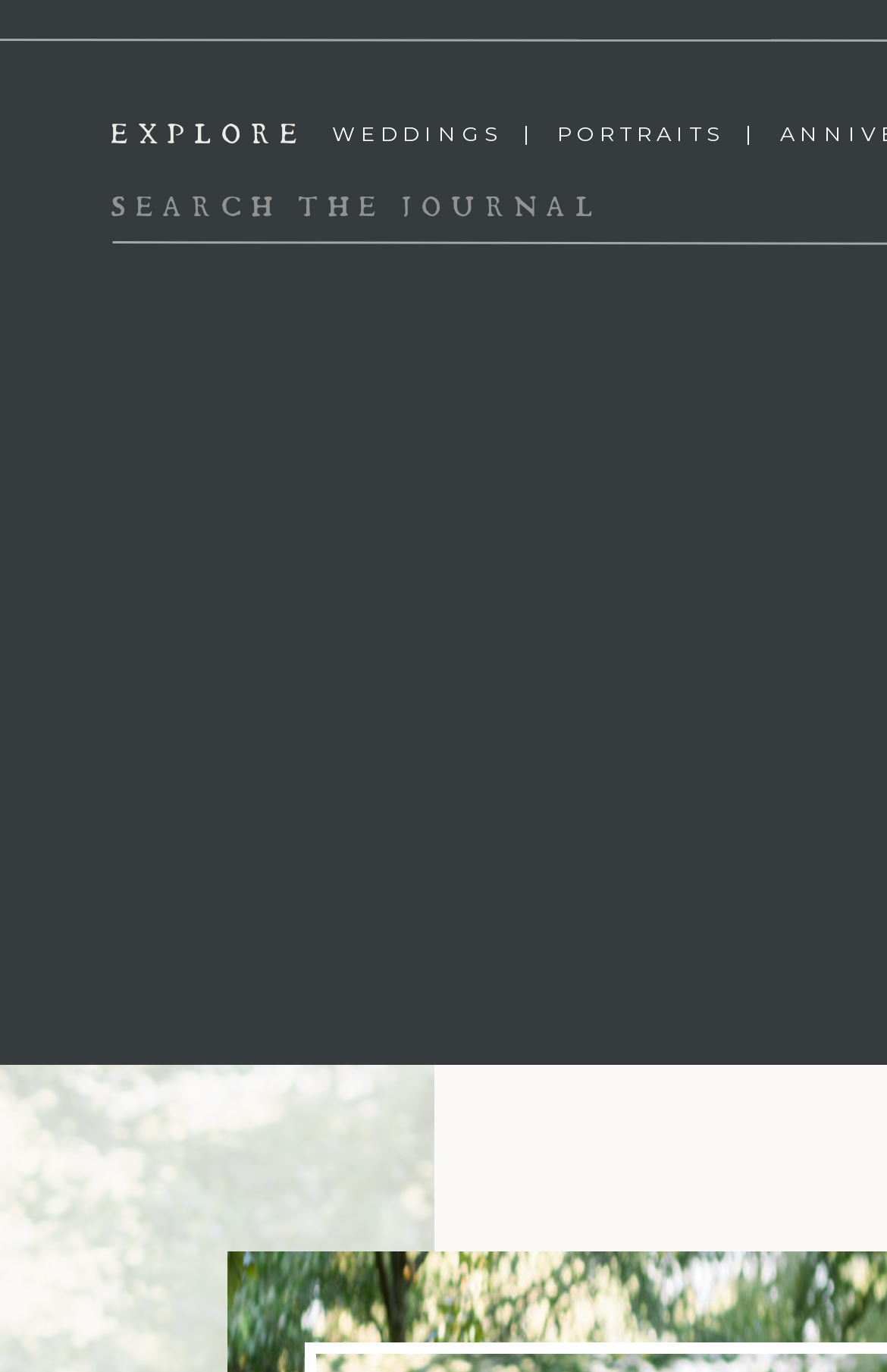Find the bounding box coordinates for the HTML element specified by: "portraits".

[0.628, 0.088, 0.816, 0.106]